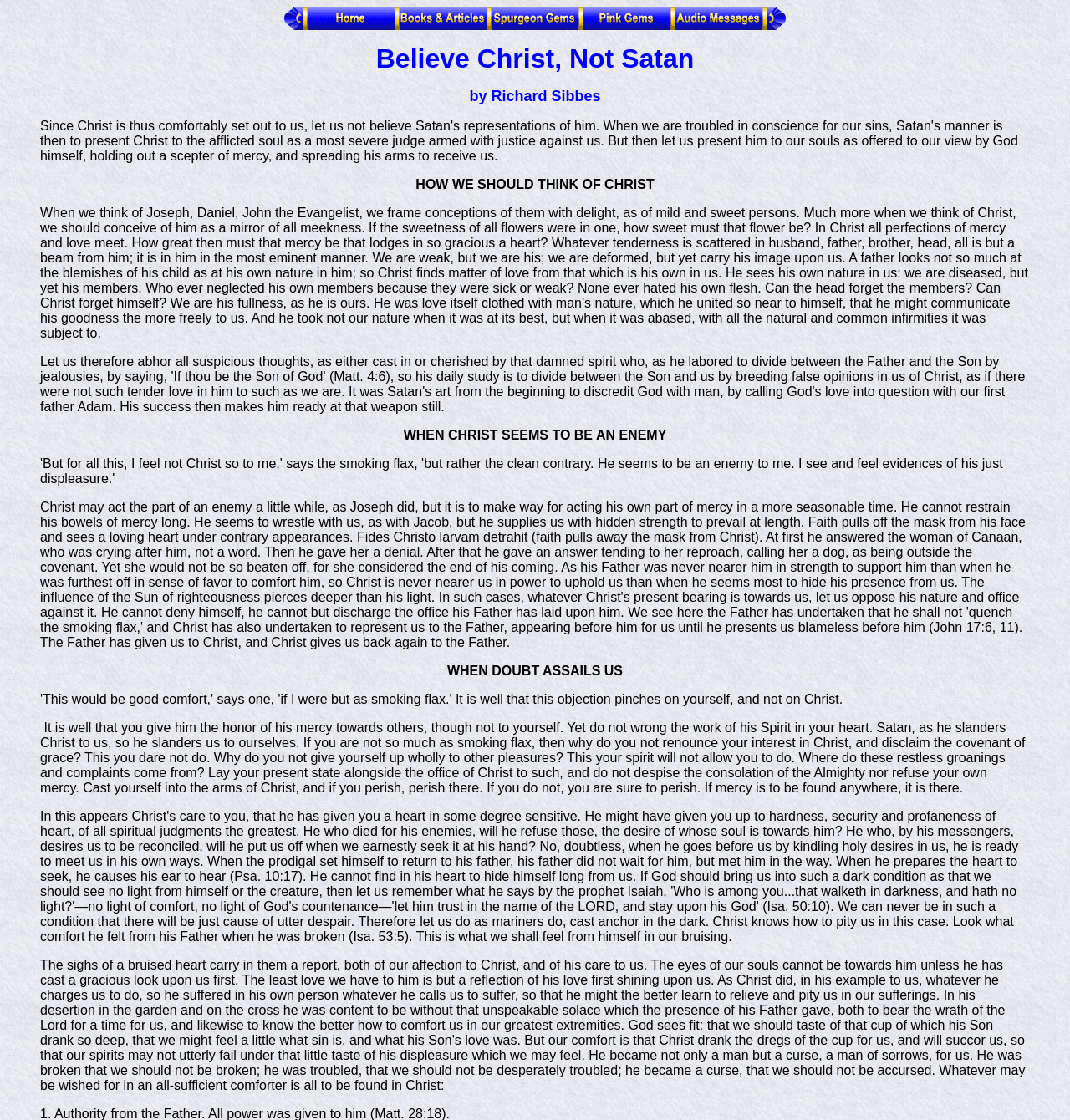What is the main theme of this webpage?
Please look at the screenshot and answer in one word or a short phrase.

Christianity